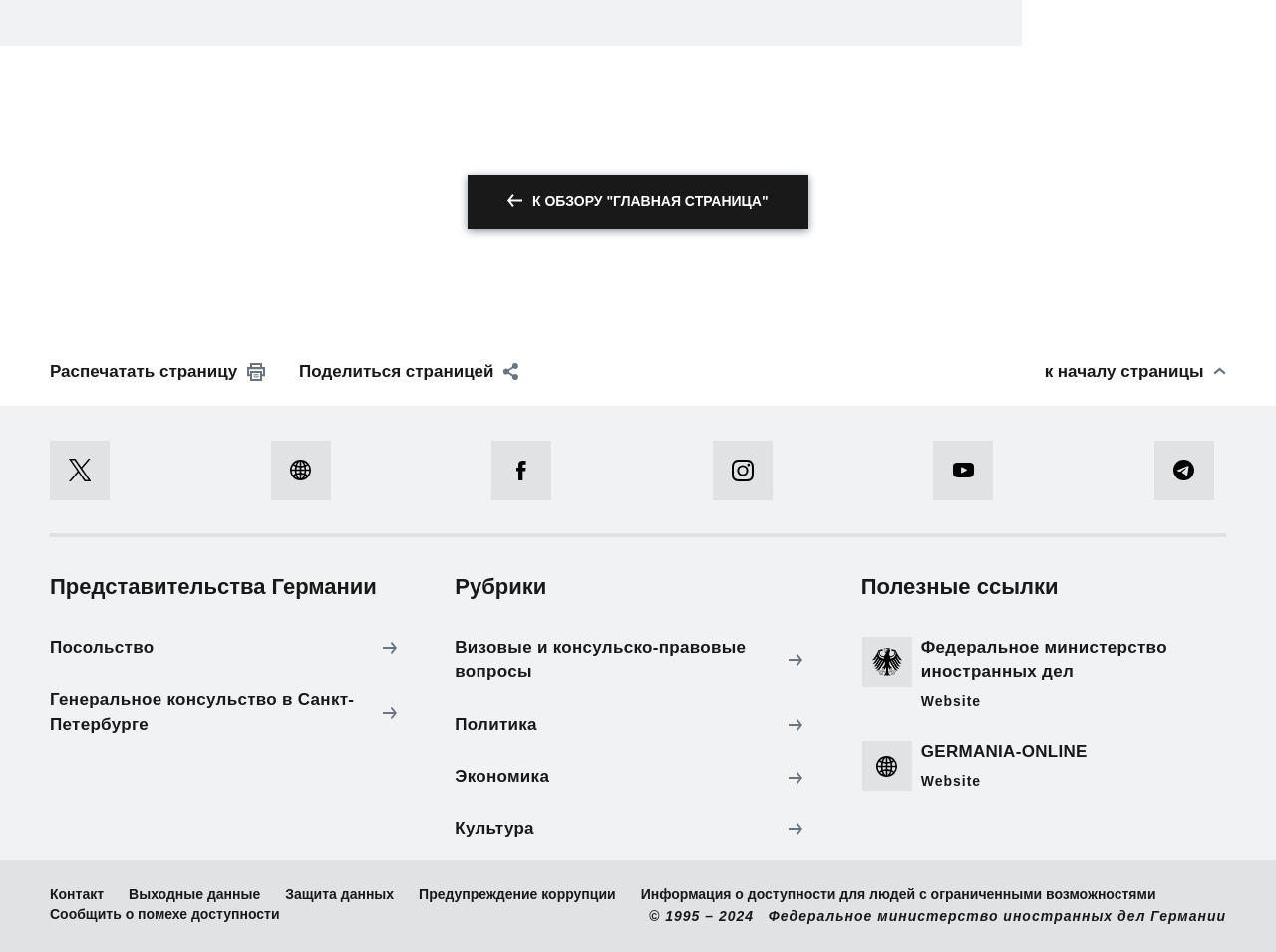What is the last link on this webpage?
Based on the image, provide your answer in one word or phrase.

Сообщить о помехе доступности